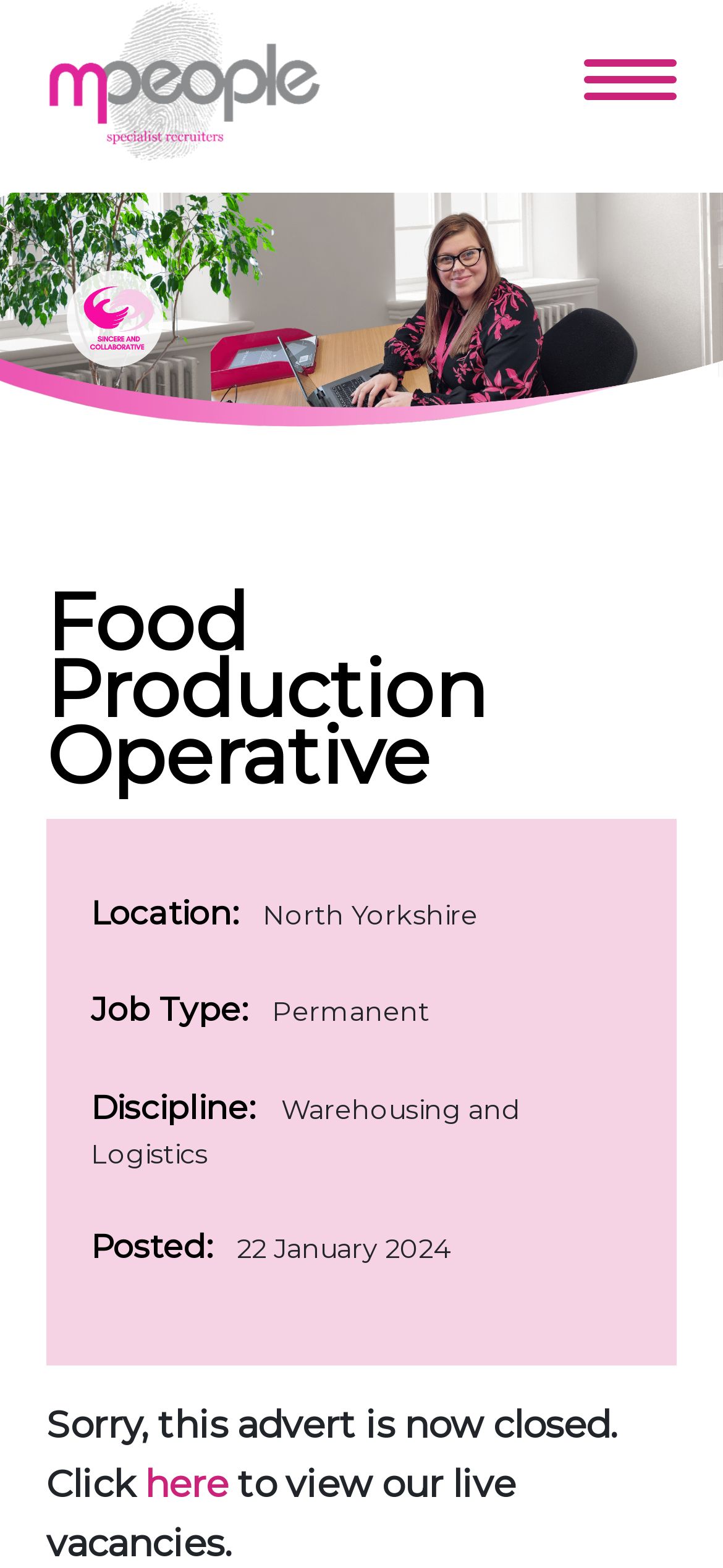What is the current status of the job?
From the screenshot, supply a one-word or short-phrase answer.

Closed